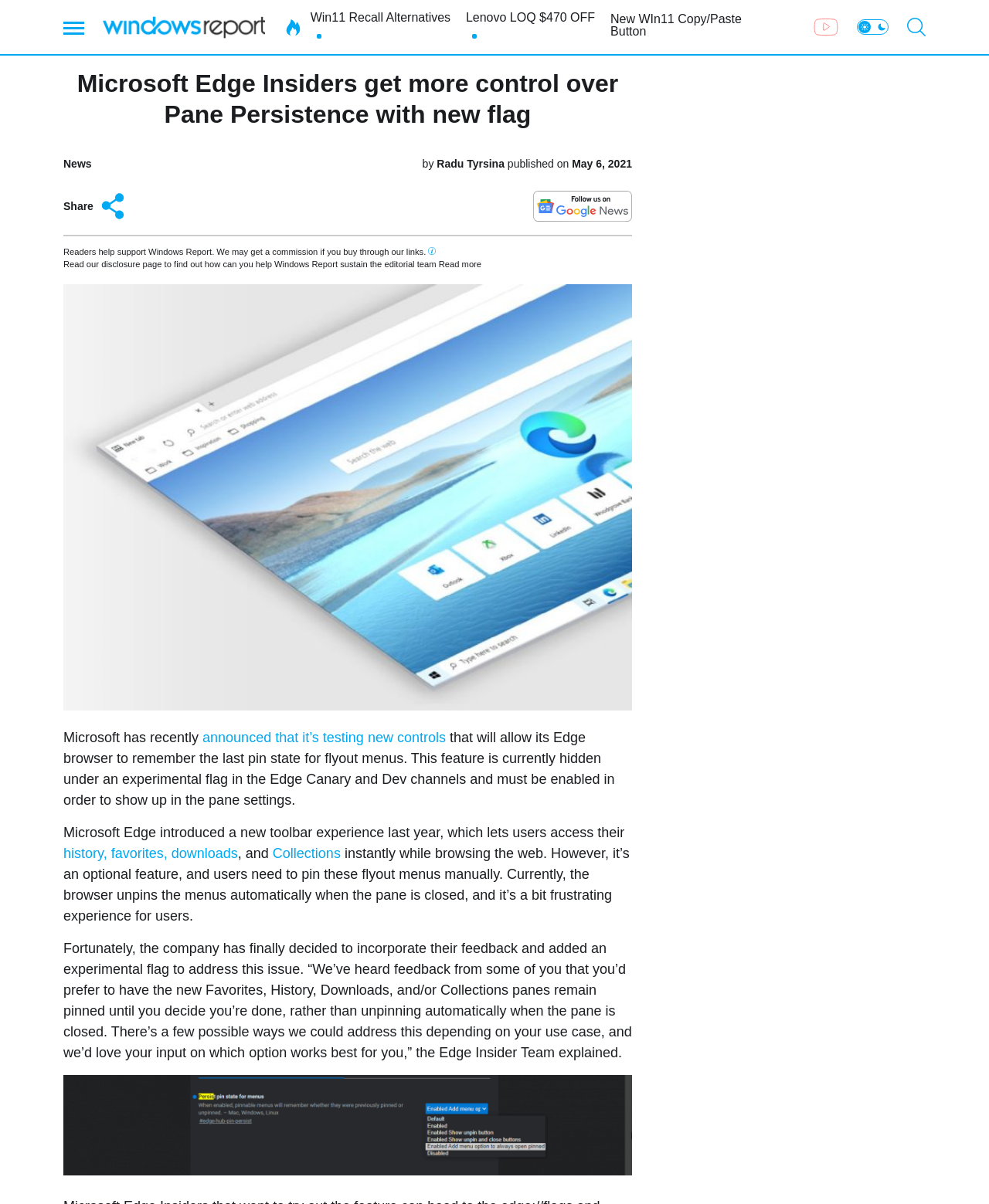Can you determine the bounding box coordinates of the area that needs to be clicked to fulfill the following instruction: "Go to YouTube channel"?

[0.823, 0.015, 0.848, 0.03]